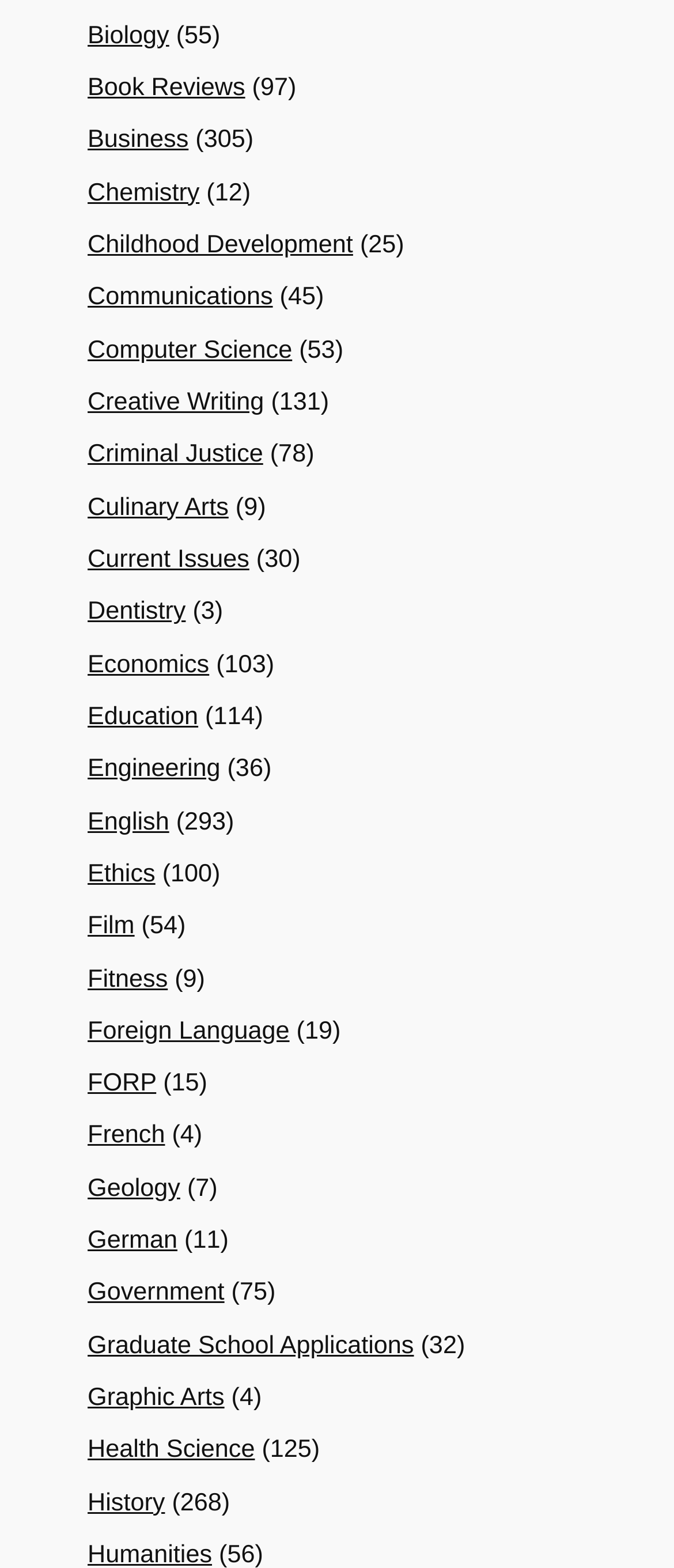Find the bounding box coordinates for the element that must be clicked to complete the instruction: "Discover Graphic Arts". The coordinates should be four float numbers between 0 and 1, indicated as [left, top, right, bottom].

[0.13, 0.883, 0.333, 0.901]